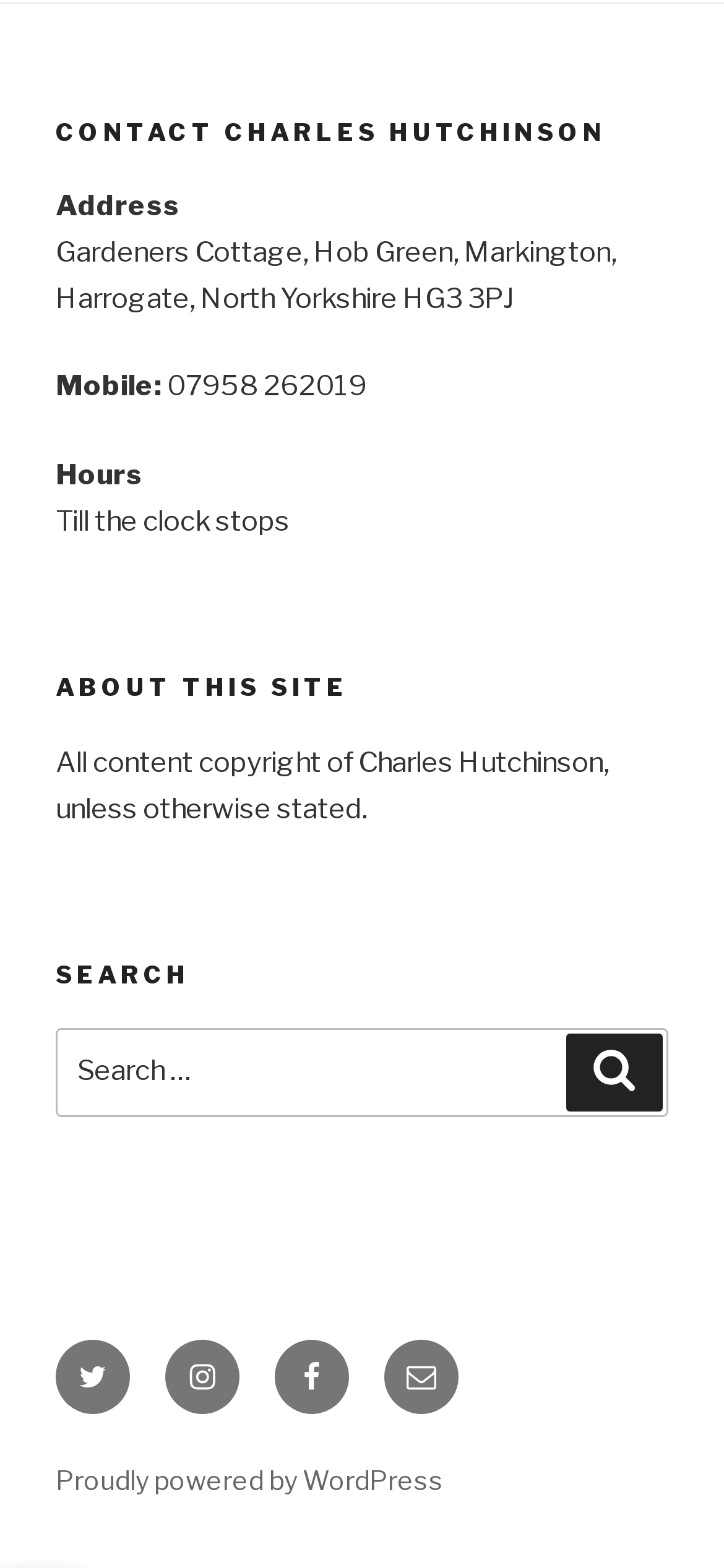What is the mobile number of Charles Hutchinson?
Answer with a single word or short phrase according to what you see in the image.

07958 262019